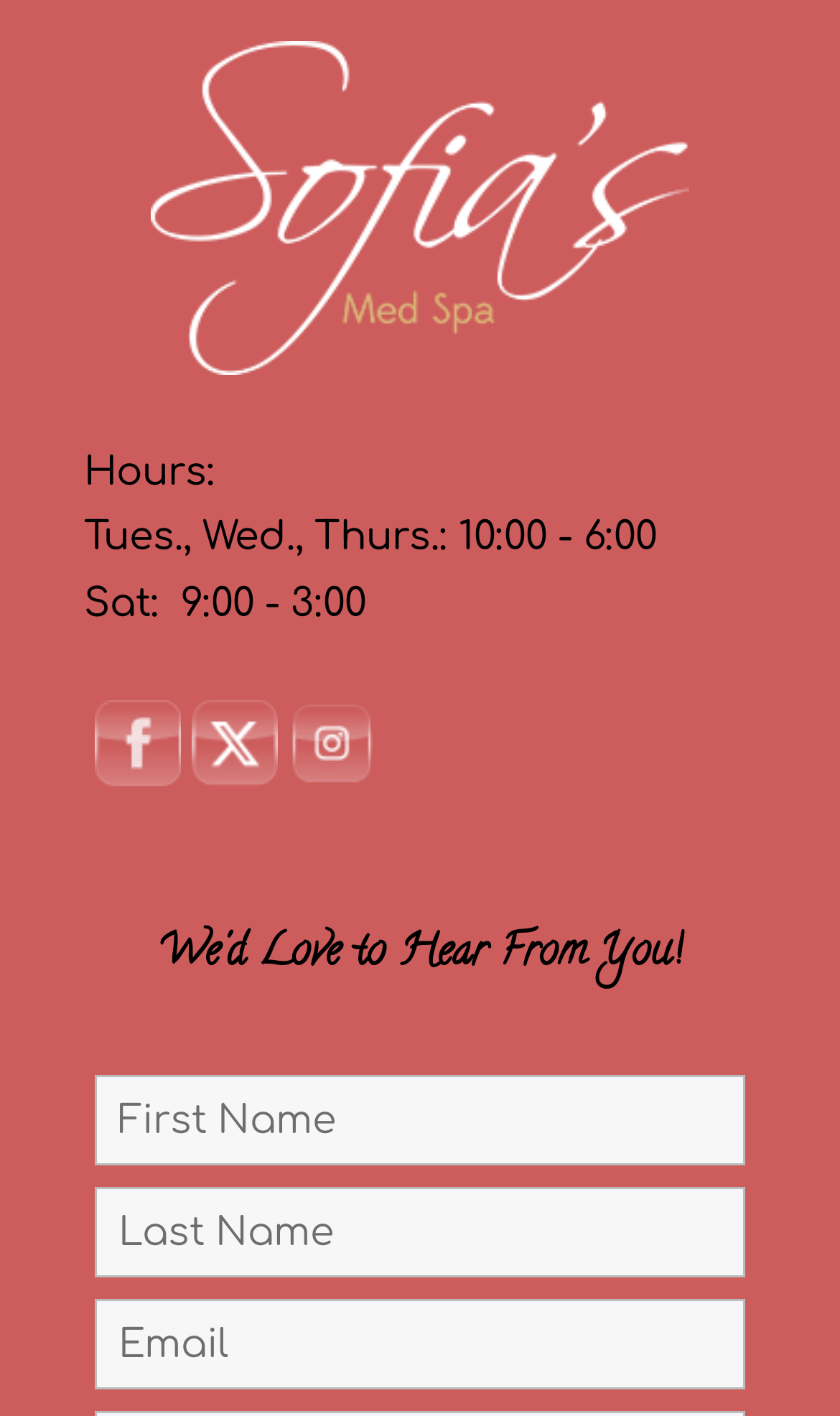Please use the details from the image to answer the following question comprehensively:
What are the business hours on Tuesdays, Wednesdays, and Thursdays?

I found the business hours by looking at the text 'Tues., Wed., Thurs.: 10:00 - 6:00' which is located below the 'Hours:' label.